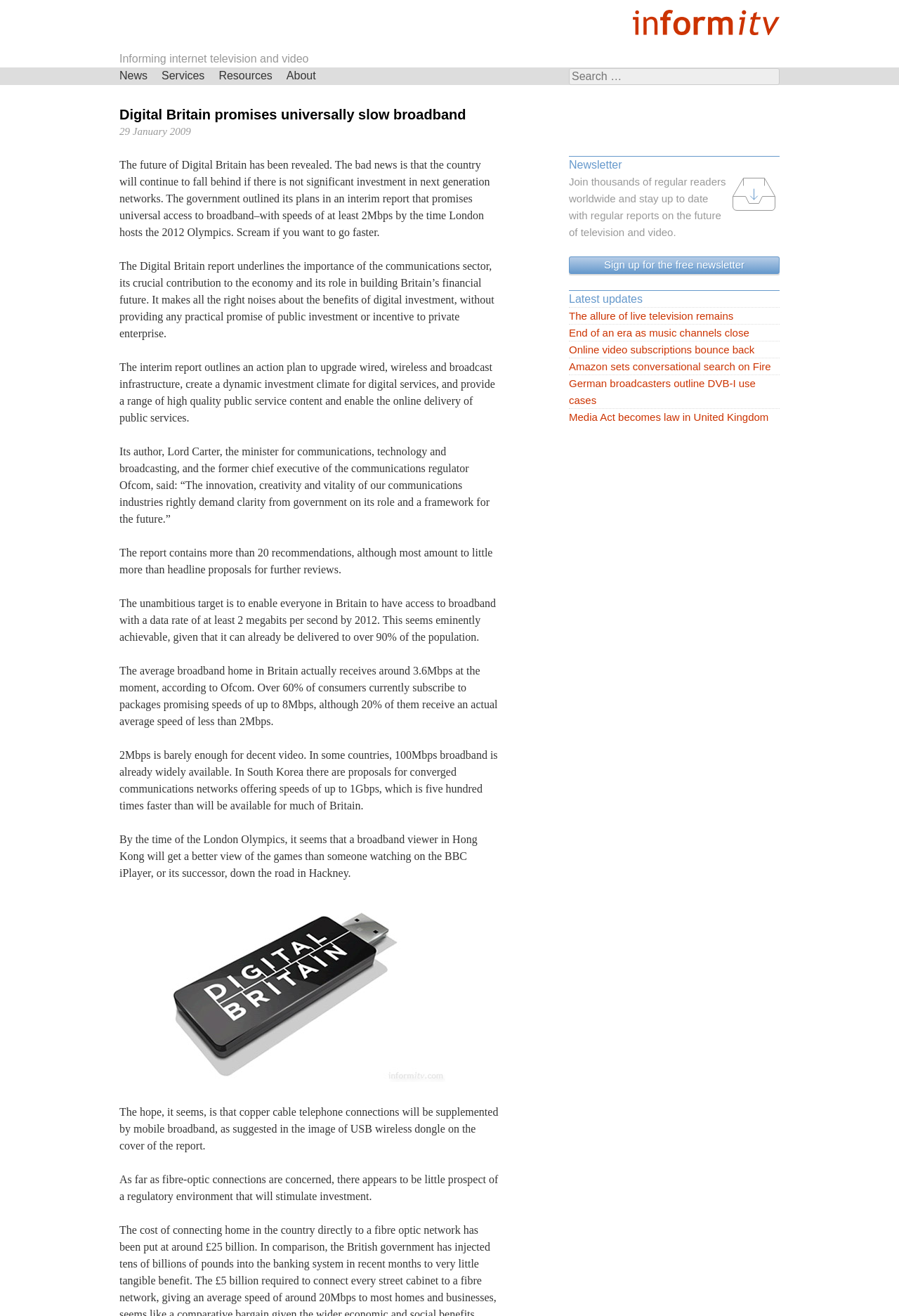Carefully examine the image and provide an in-depth answer to the question: What is the purpose of the image on the cover of the Digital Britain report?

The webpage mentions that the image on the cover of the report shows a USB wireless dongle, suggesting that copper cable telephone connections will be supplemented by mobile broadband.